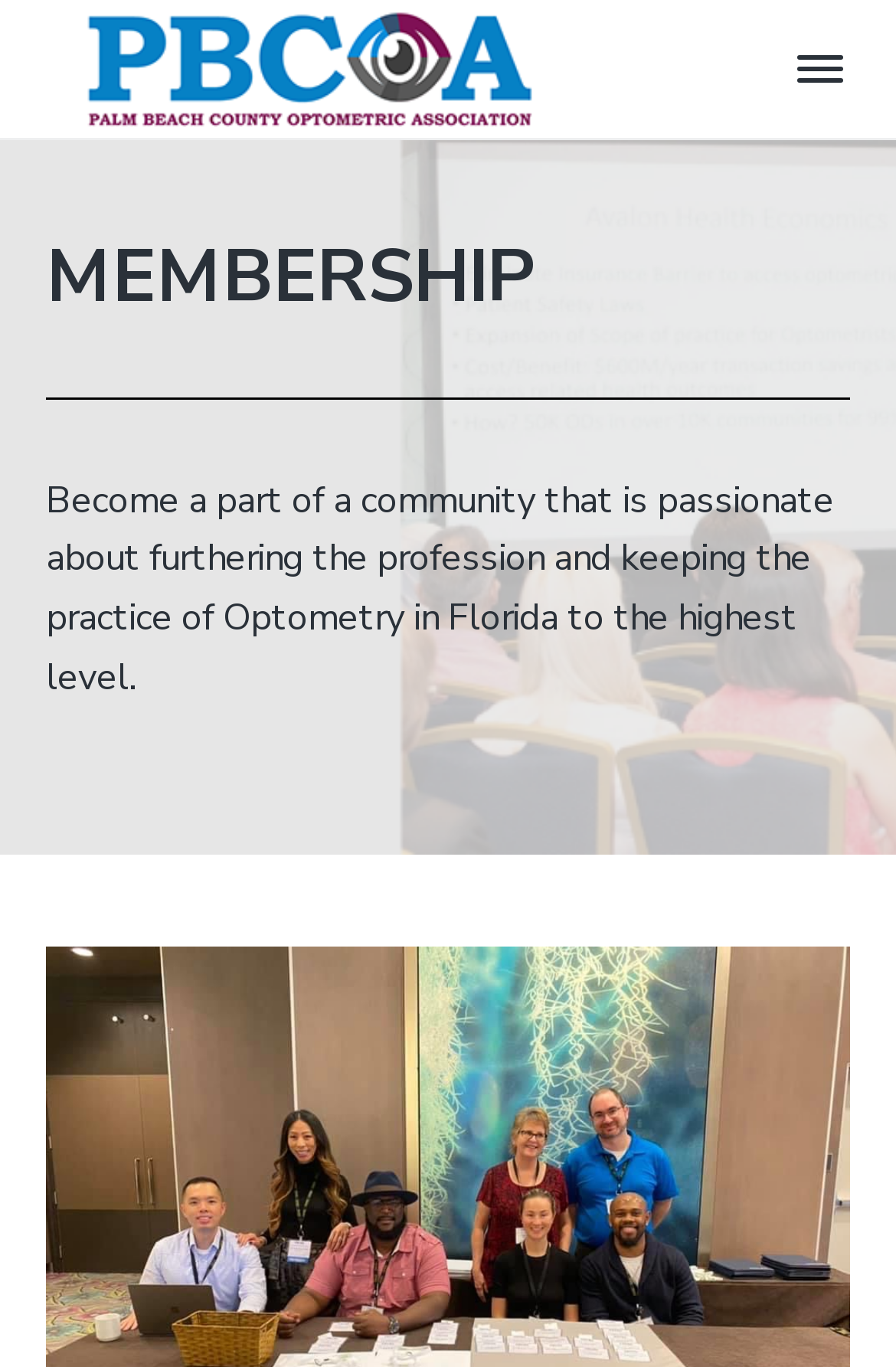What is the purpose of the membership?
Offer a detailed and exhaustive answer to the question.

I found the purpose of the membership by reading the static text that says 'Become a part of a community that is passionate about furthering the profession and keeping the practice of Optometry in Florida to the highest level.' This text suggests that the membership is for people who want to be part of a community that aims to improve the practice of Optometry in Florida.